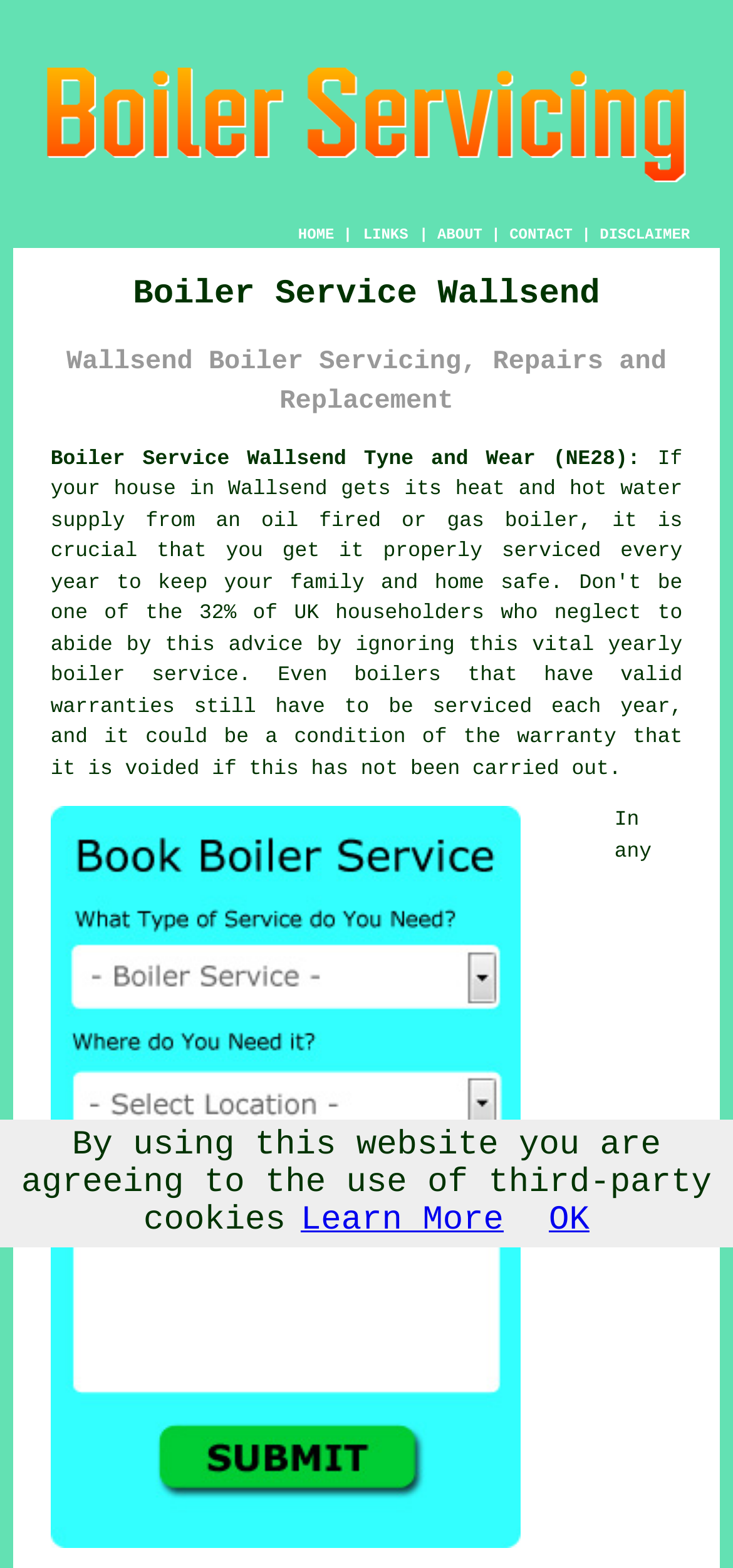Highlight the bounding box coordinates of the element you need to click to perform the following instruction: "Click the LINKS button."

[0.493, 0.144, 0.56, 0.157]